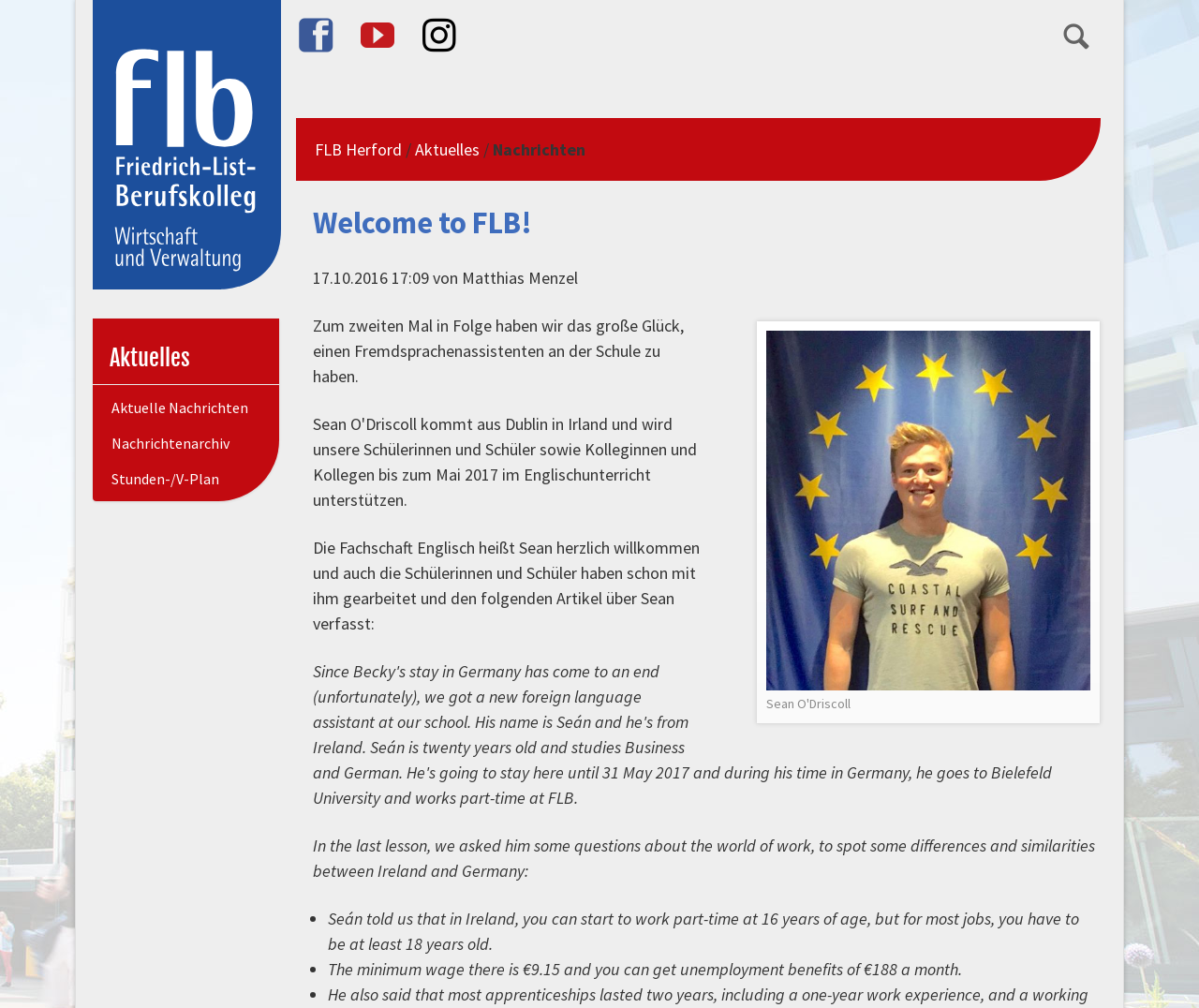What is the topic of the article written by the students?
Give a thorough and detailed response to the question.

I inferred the topic of the article by reading the text on the webpage, which mentions that the students have written an article about Sean, who is a foreign language assistant at the school.